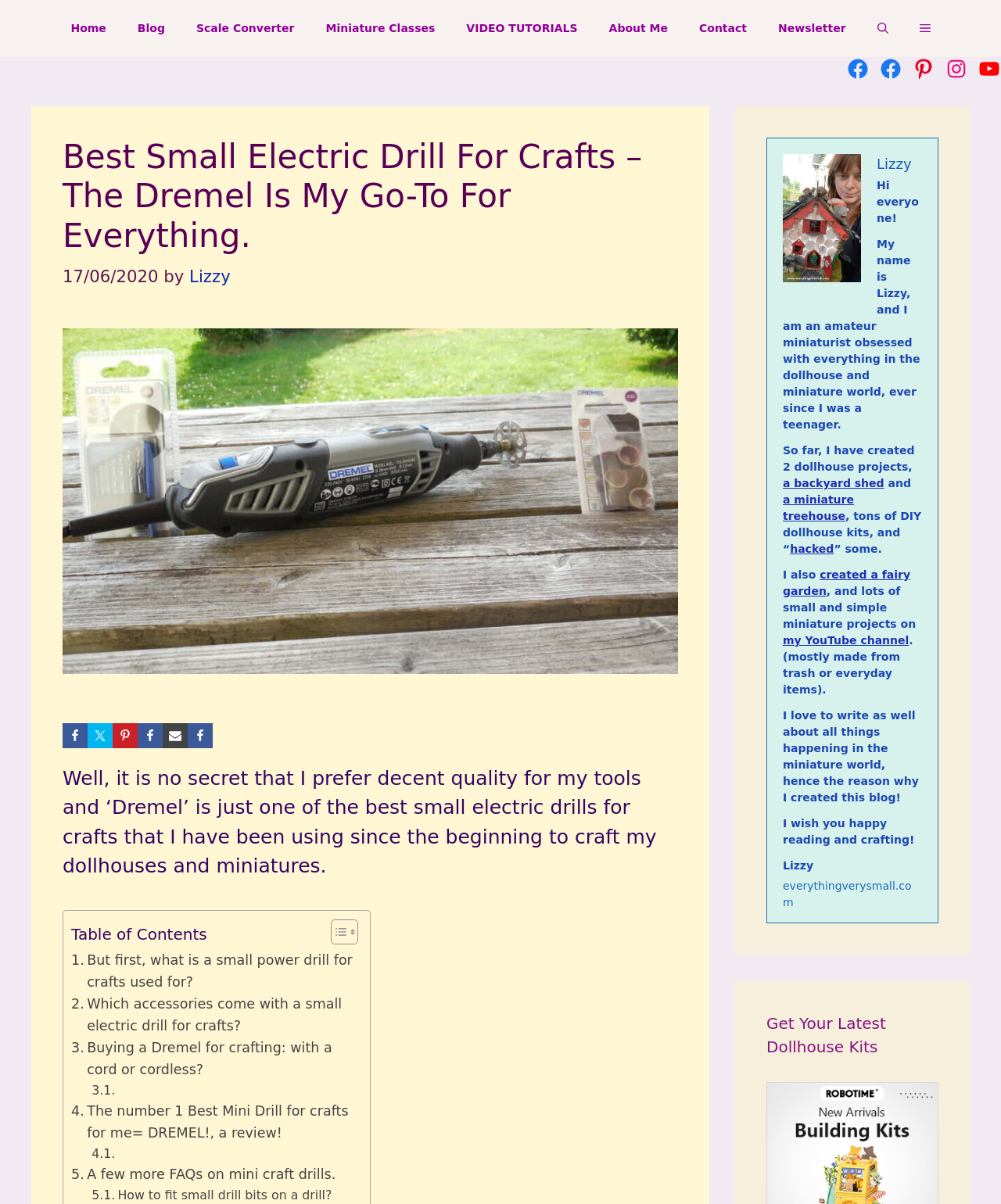What is the type of project mentioned in the 'About Me' section?
Based on the image, provide a one-word or brief-phrase response.

Dollhouse projects